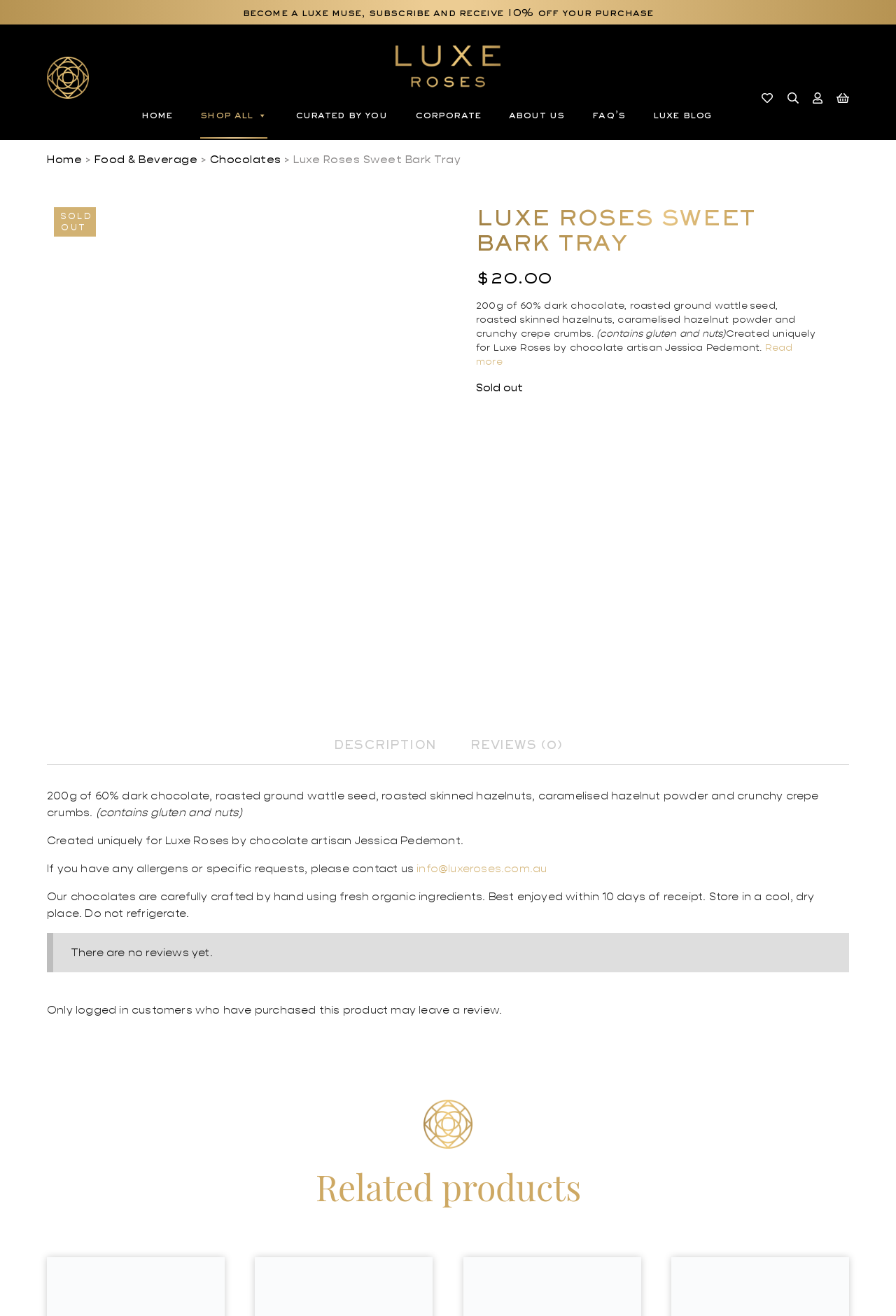Respond with a single word or phrase to the following question: What is the status of Luxe Roses Sweet Bark Tray?

Sold out